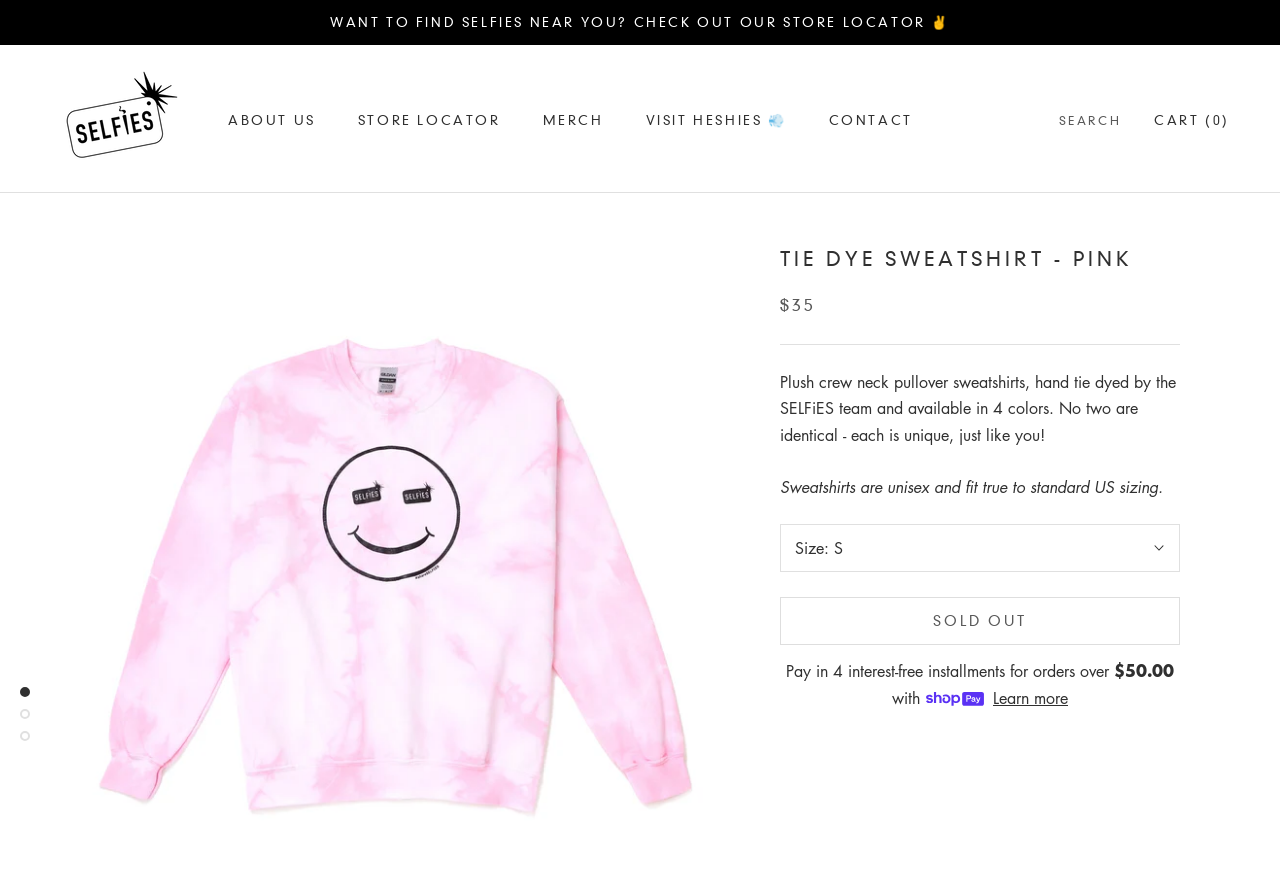What is the main heading displayed on the webpage? Please provide the text.

TIE DYE SWEATSHIRT - PINK